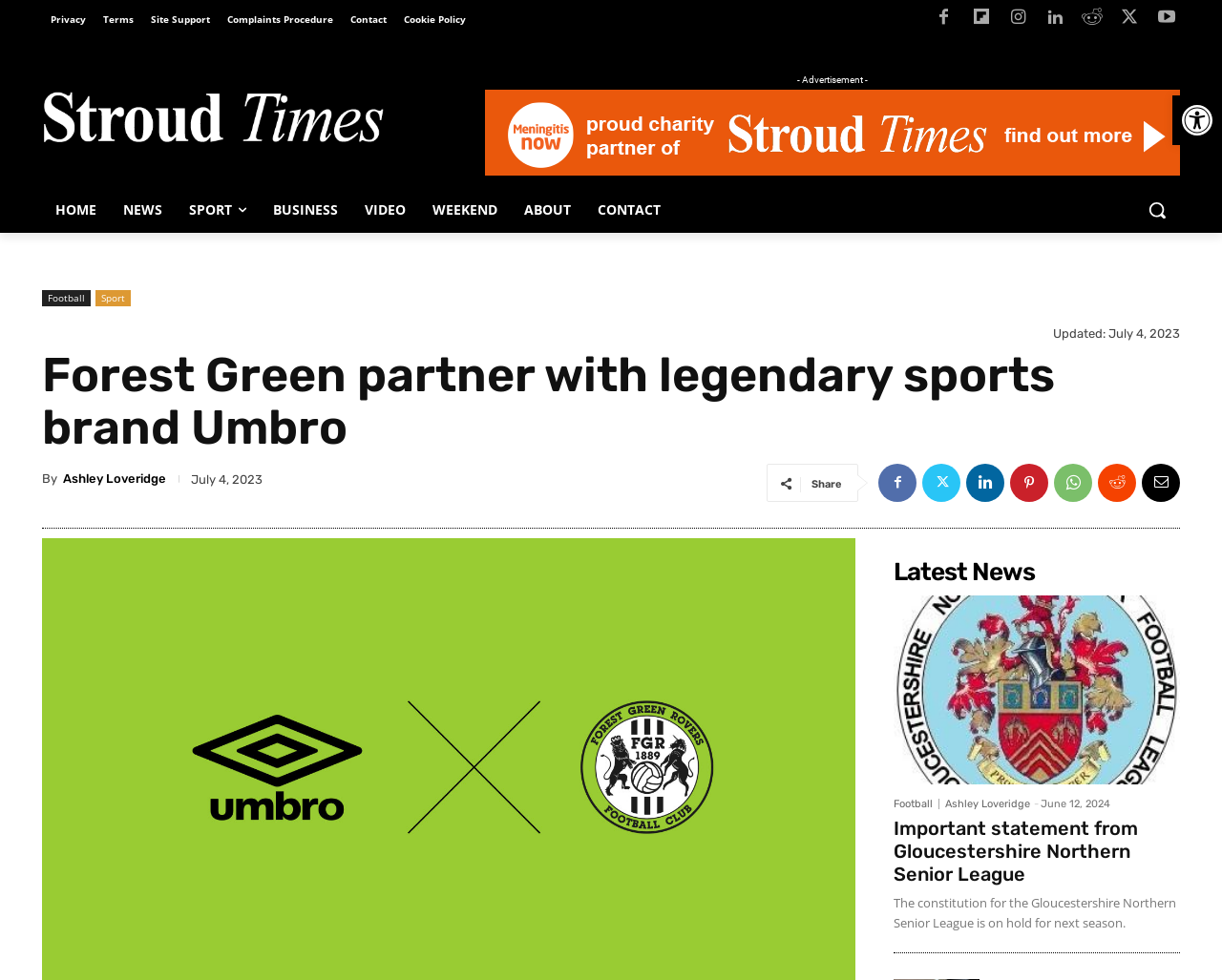Based on the element description "Cookie Policy", predict the bounding box coordinates of the UI element.

[0.323, 0.0, 0.388, 0.04]